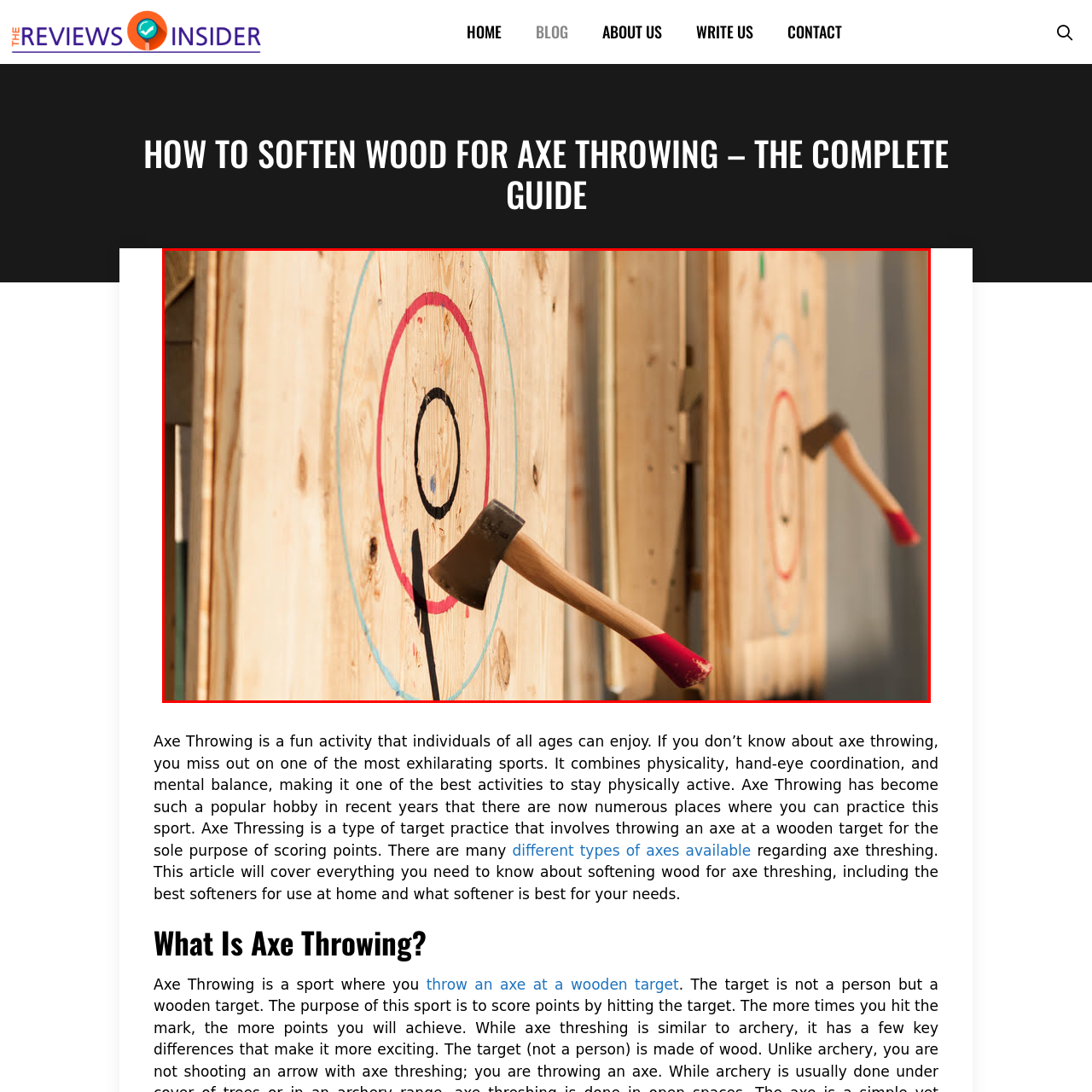Using the image highlighted in the red border, answer the following question concisely with a word or phrase:
What is embedded in the target?

Axe